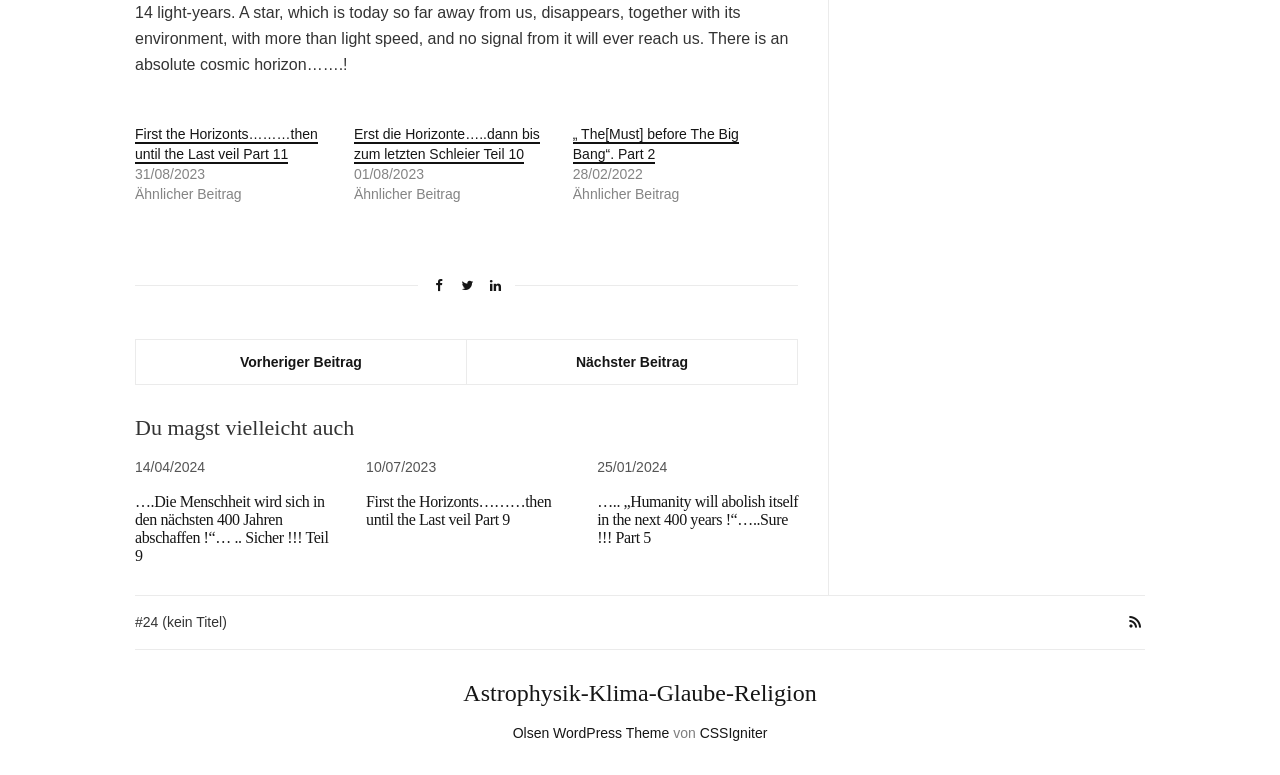What is the title of the second similar post?
Deliver a detailed and extensive answer to the question.

The second article has a heading element with the text 'First the Horizonts………then until the Last veil Part 9', which is the title of the second similar post.